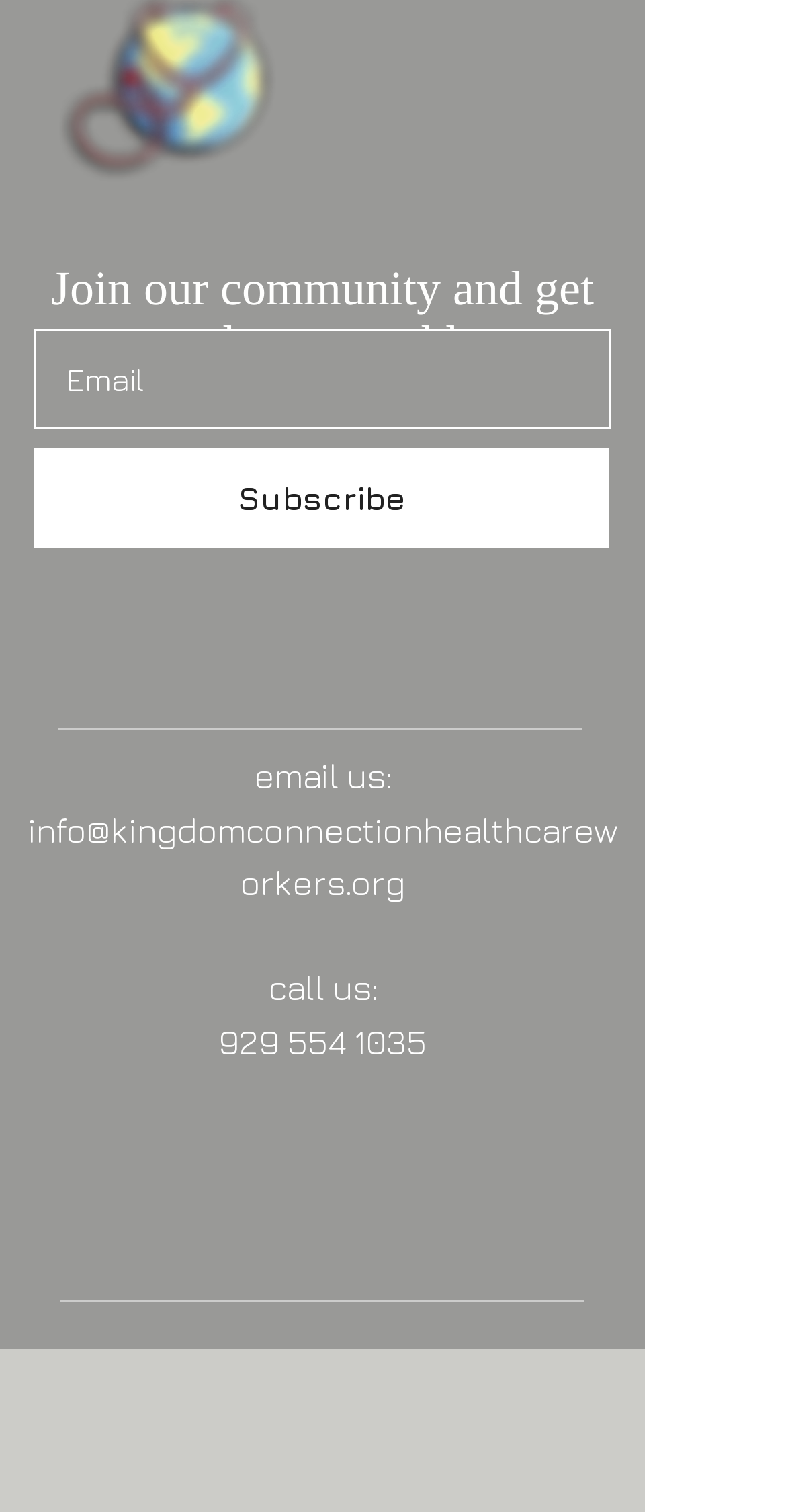Please locate the bounding box coordinates of the element that should be clicked to achieve the given instruction: "Call us".

[0.278, 0.675, 0.542, 0.702]